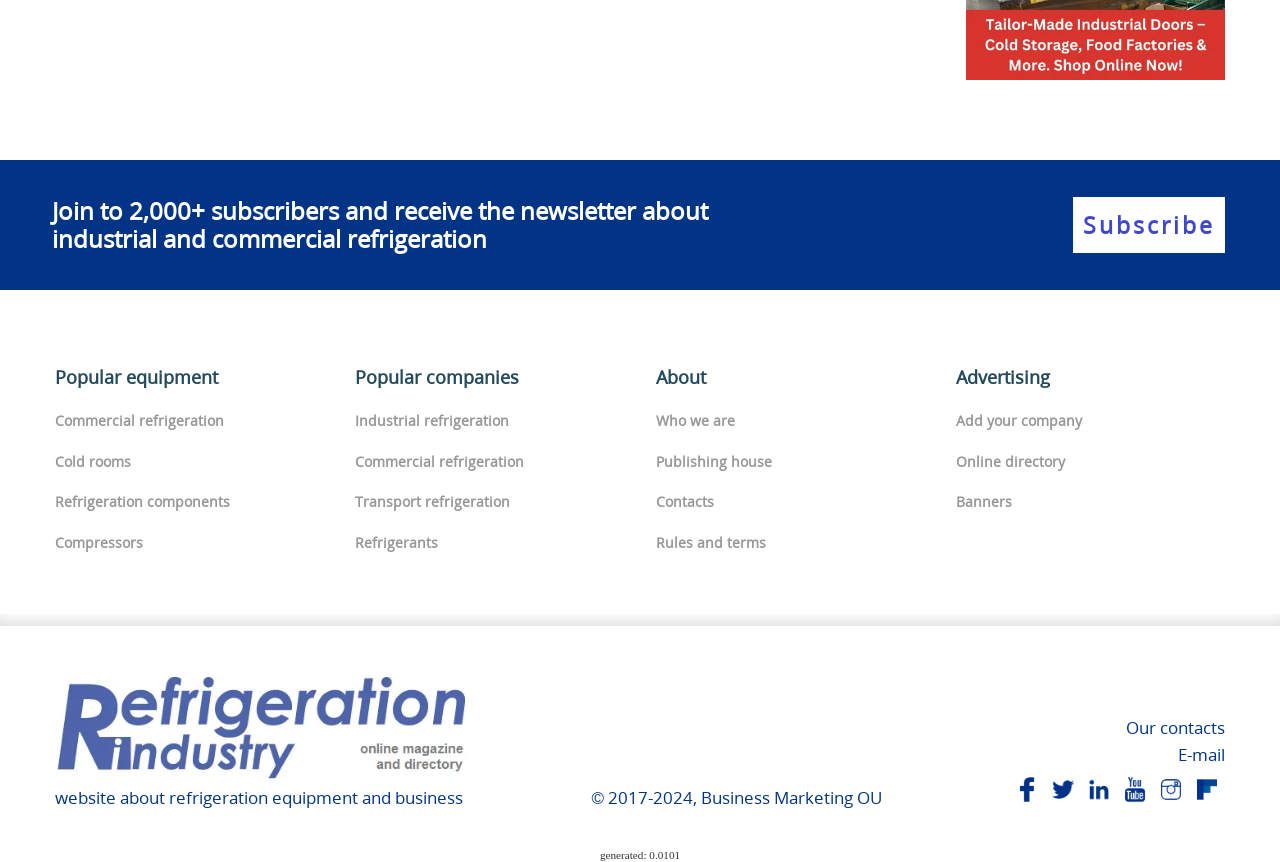Could you provide the bounding box coordinates for the portion of the screen to click to complete this instruction: "View popular equipment"?

[0.043, 0.424, 0.17, 0.452]